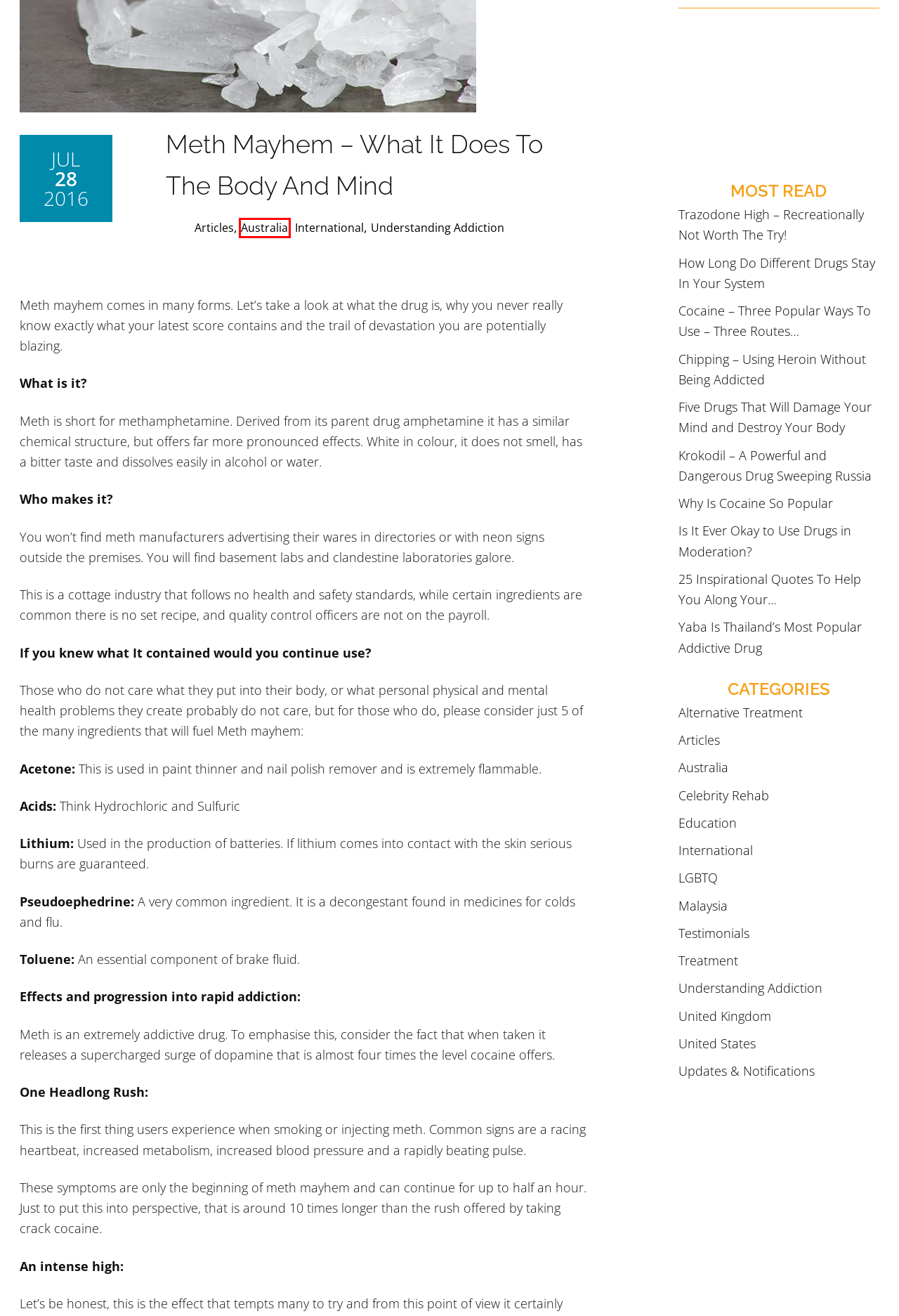With the provided webpage screenshot containing a red bounding box around a UI element, determine which description best matches the new webpage that appears after clicking the selected element. The choices are:
A. Alternative Treatment Archives - DARA Thailand
B. Why Is Cocaine So Popular - DARA Thailand
C. United States Archives - DARA Thailand
D. Australia Archives - DARA Thailand
E. Chipping – Using Heroin Without Being Addicted - DARA Thailand
F. Understanding Addiction Archives - DARA Thailand
G. Five Drugs That Will Damage Your Mind and Destroy Your Body - DARA Thailand
H. Education Archives - DARA Thailand

D